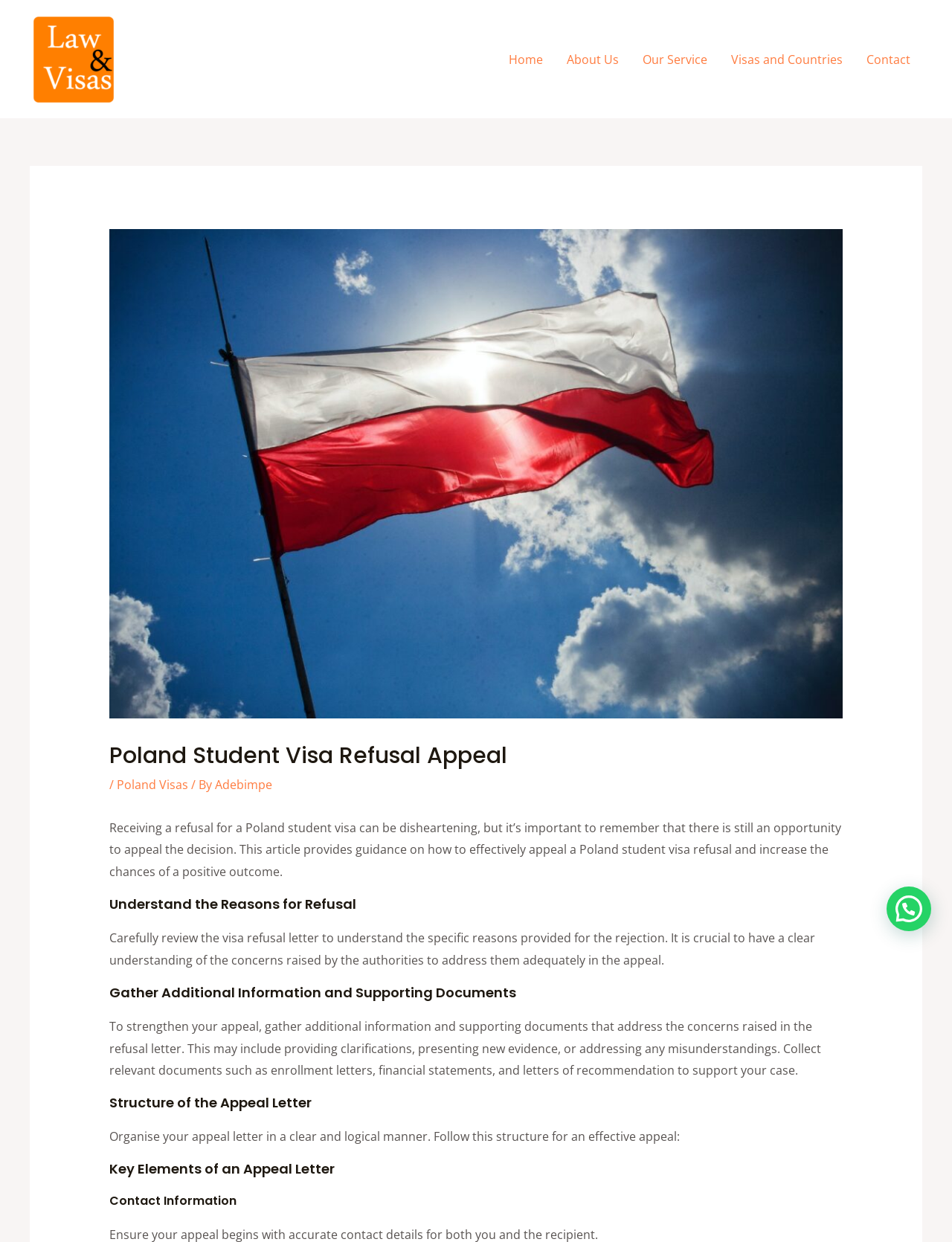Determine the bounding box coordinates of the section I need to click to execute the following instruction: "Click the 'About Us' link". Provide the coordinates as four float numbers between 0 and 1, i.e., [left, top, right, bottom].

[0.583, 0.027, 0.662, 0.069]